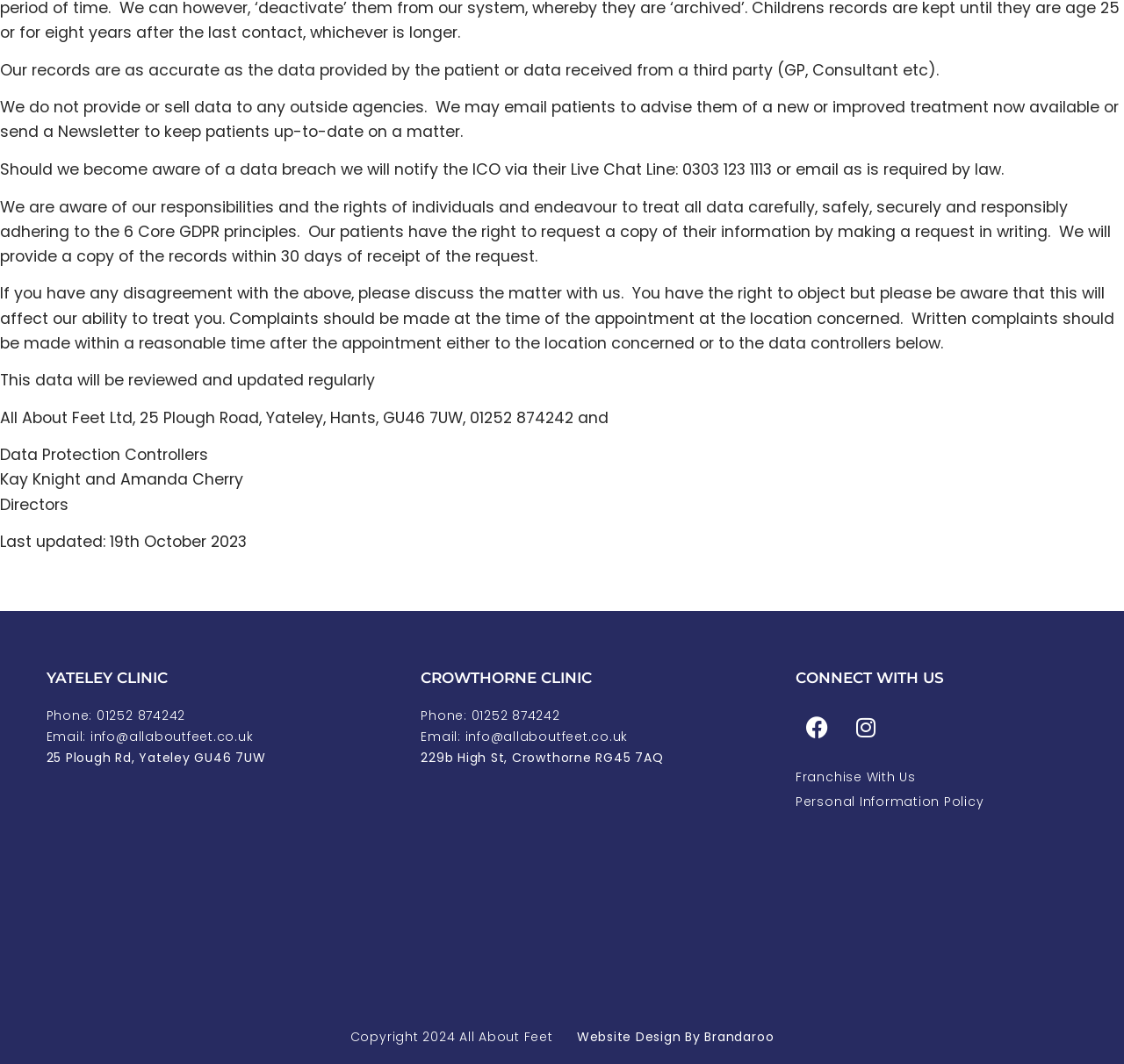Please locate the bounding box coordinates of the element that needs to be clicked to achieve the following instruction: "Email info@allaboutfeet.co.uk". The coordinates should be four float numbers between 0 and 1, i.e., [left, top, right, bottom].

[0.041, 0.683, 0.326, 0.701]